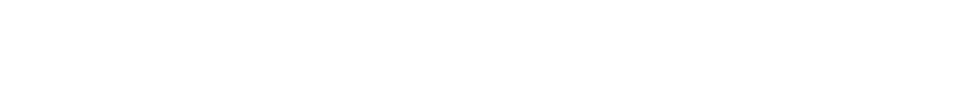Answer the following query with a single word or phrase:
What is the purpose of the logo?

Establish brand recognition and trust